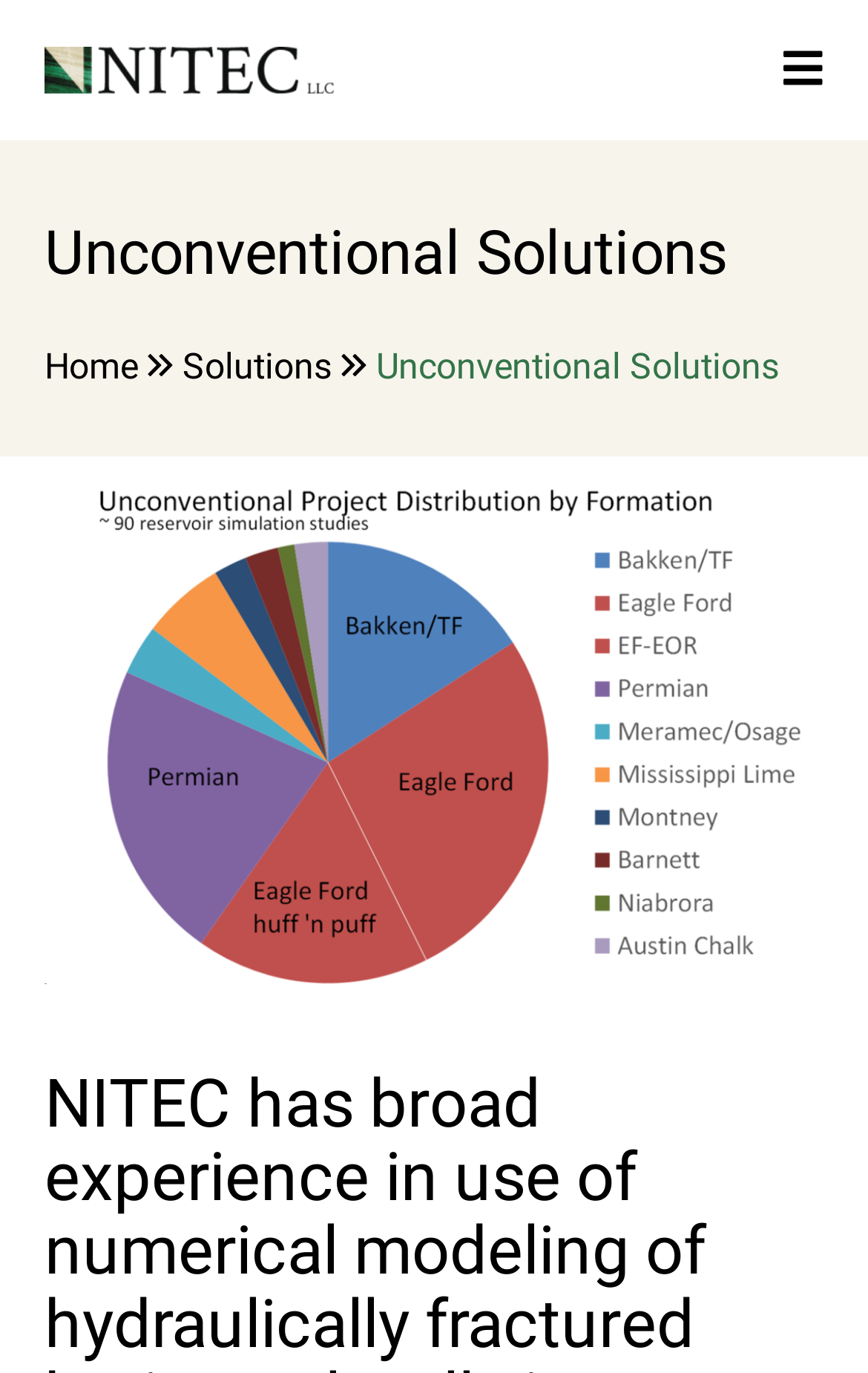Using the given element description, provide the bounding box coordinates (top-left x, top-left y, bottom-right x, bottom-right y) for the corresponding UI element in the screenshot: Solutions

[0.21, 0.251, 0.382, 0.282]